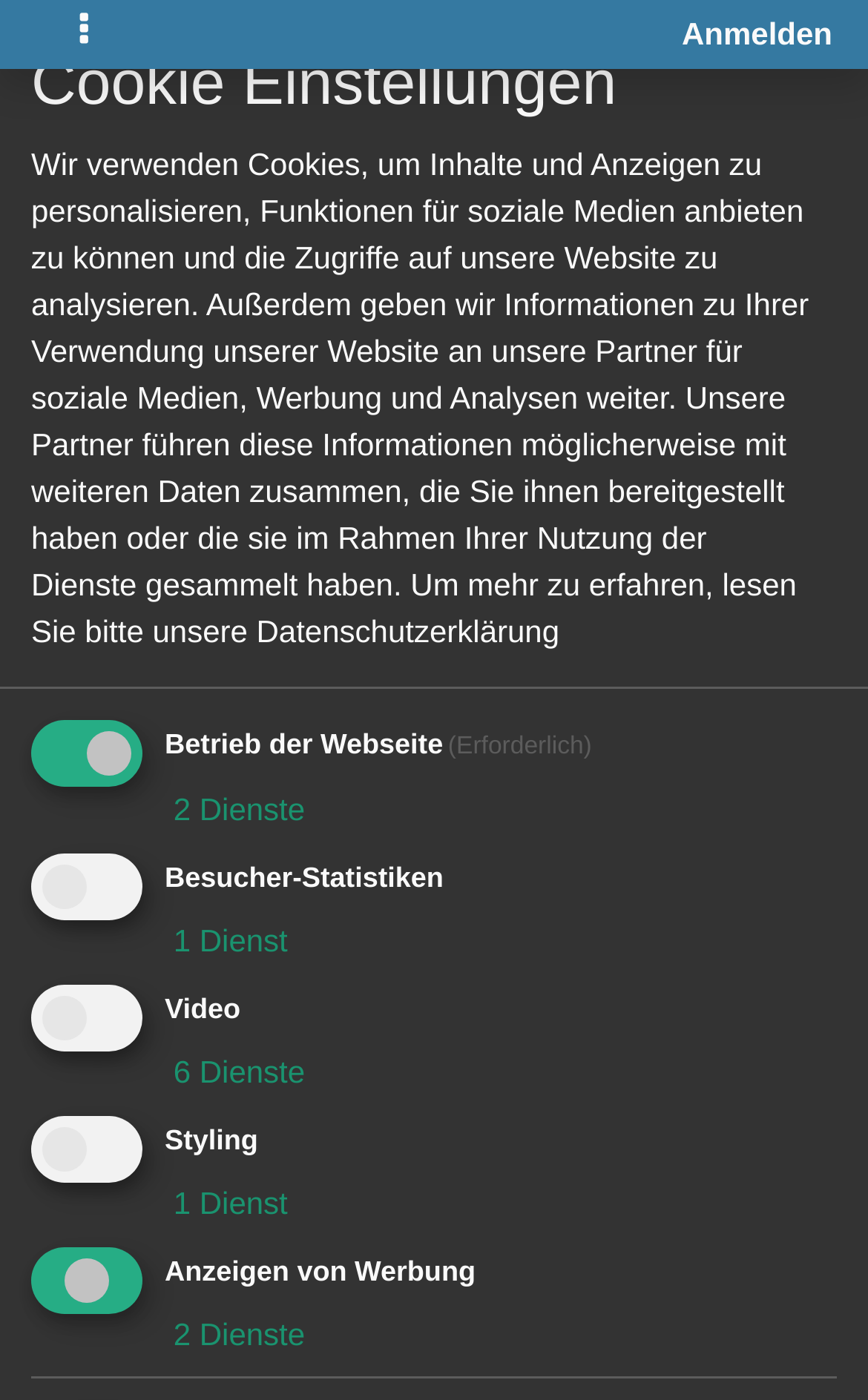What is the team mentioned in the article?
Give a one-word or short phrase answer based on the image.

The Bengals